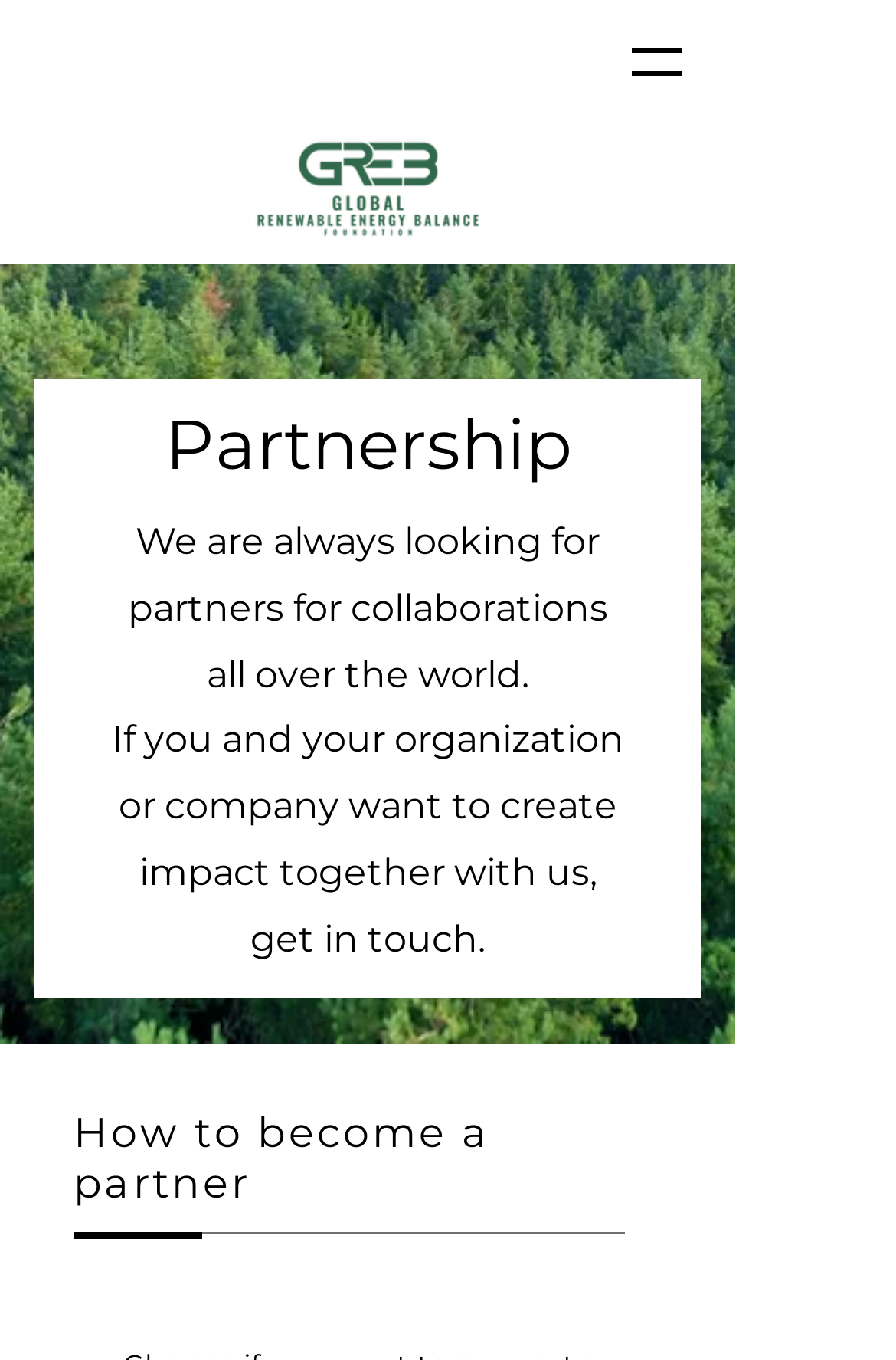Provide the bounding box for the UI element matching this description: "aria-label="Open navigation menu"".

[0.682, 0.012, 0.785, 0.079]